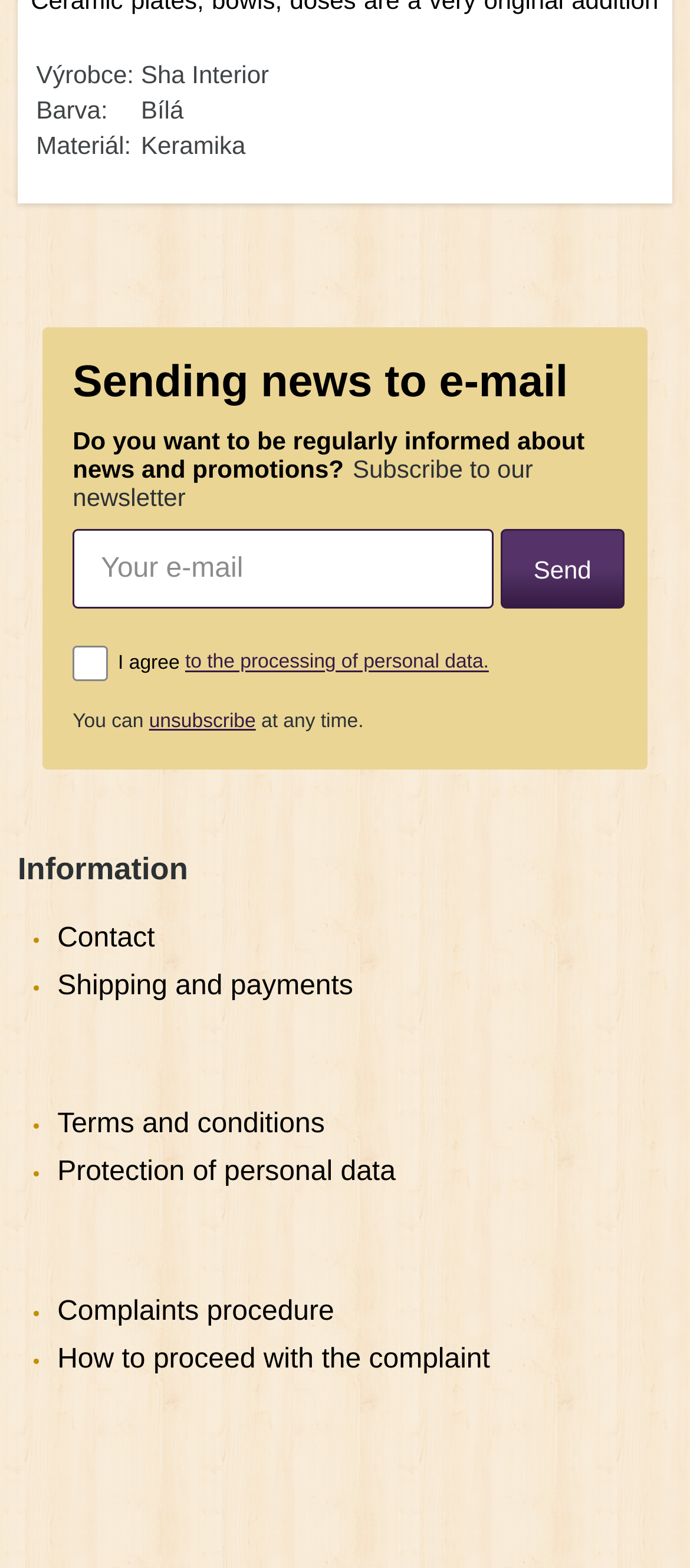Identify the coordinates of the bounding box for the element that must be clicked to accomplish the instruction: "Subscribe to our newsletter".

[0.105, 0.29, 0.773, 0.326]